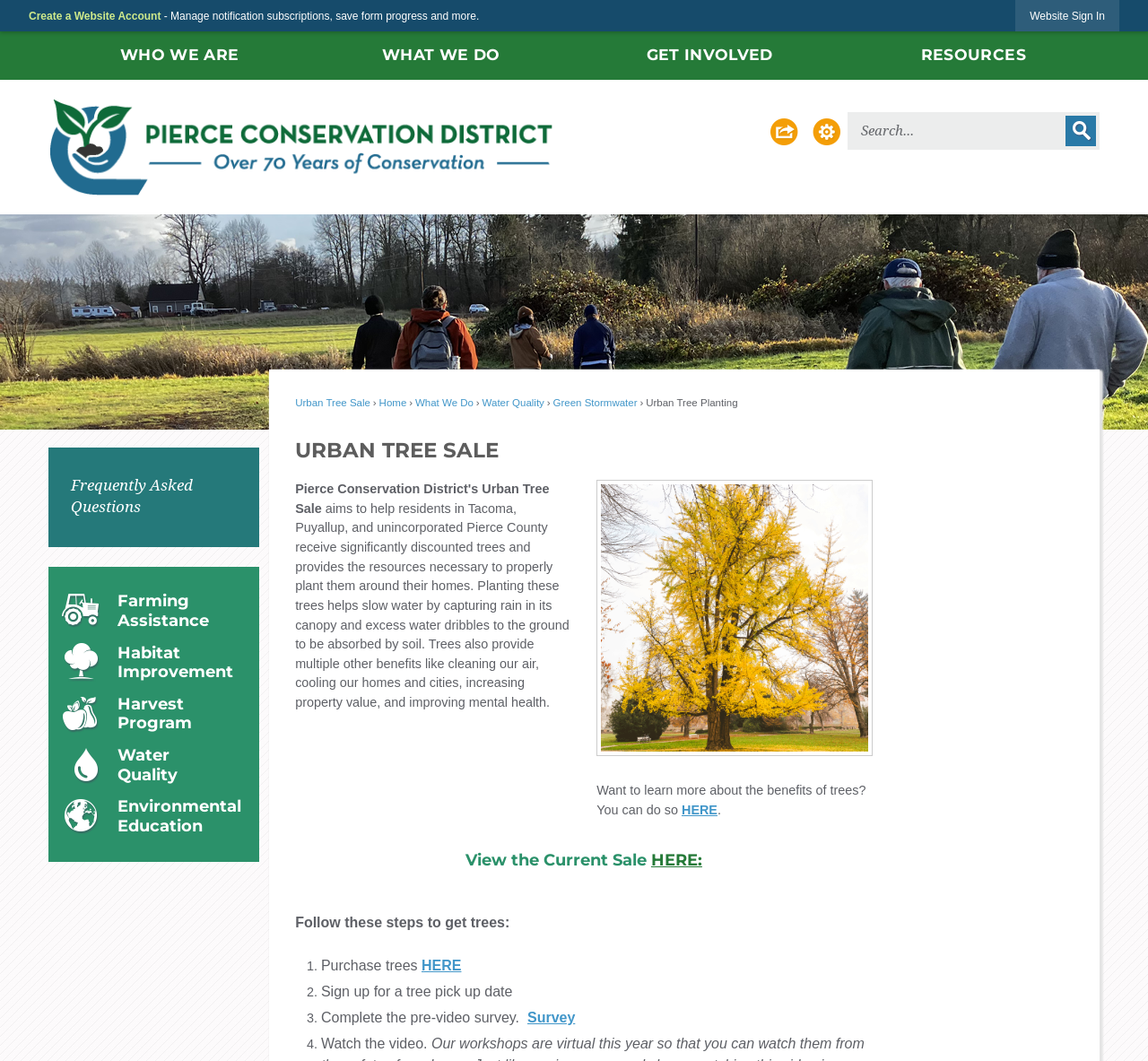Use the information in the screenshot to answer the question comprehensively: What can I do to learn more about the benefits of trees?

If I want to learn more about the benefits of trees, I can click on the 'HERE' link, which will likely take me to a webpage with more information about the benefits of trees.